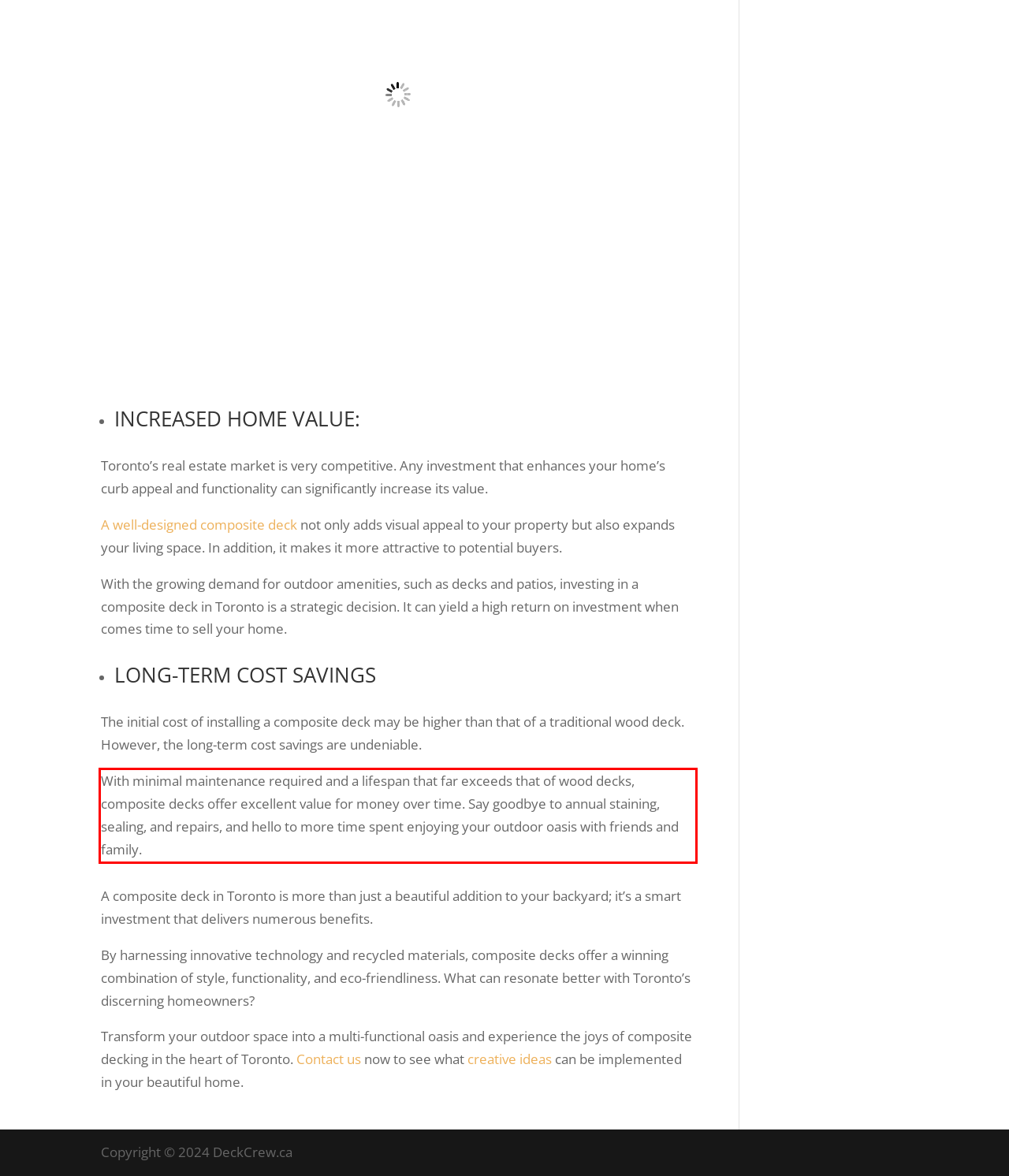You are provided with a webpage screenshot that includes a red rectangle bounding box. Extract the text content from within the bounding box using OCR.

With minimal maintenance required and a lifespan that far exceeds that of wood decks, composite decks offer excellent value for money over time. Say goodbye to annual staining, sealing, and repairs, and hello to more time spent enjoying your outdoor oasis with friends and family.